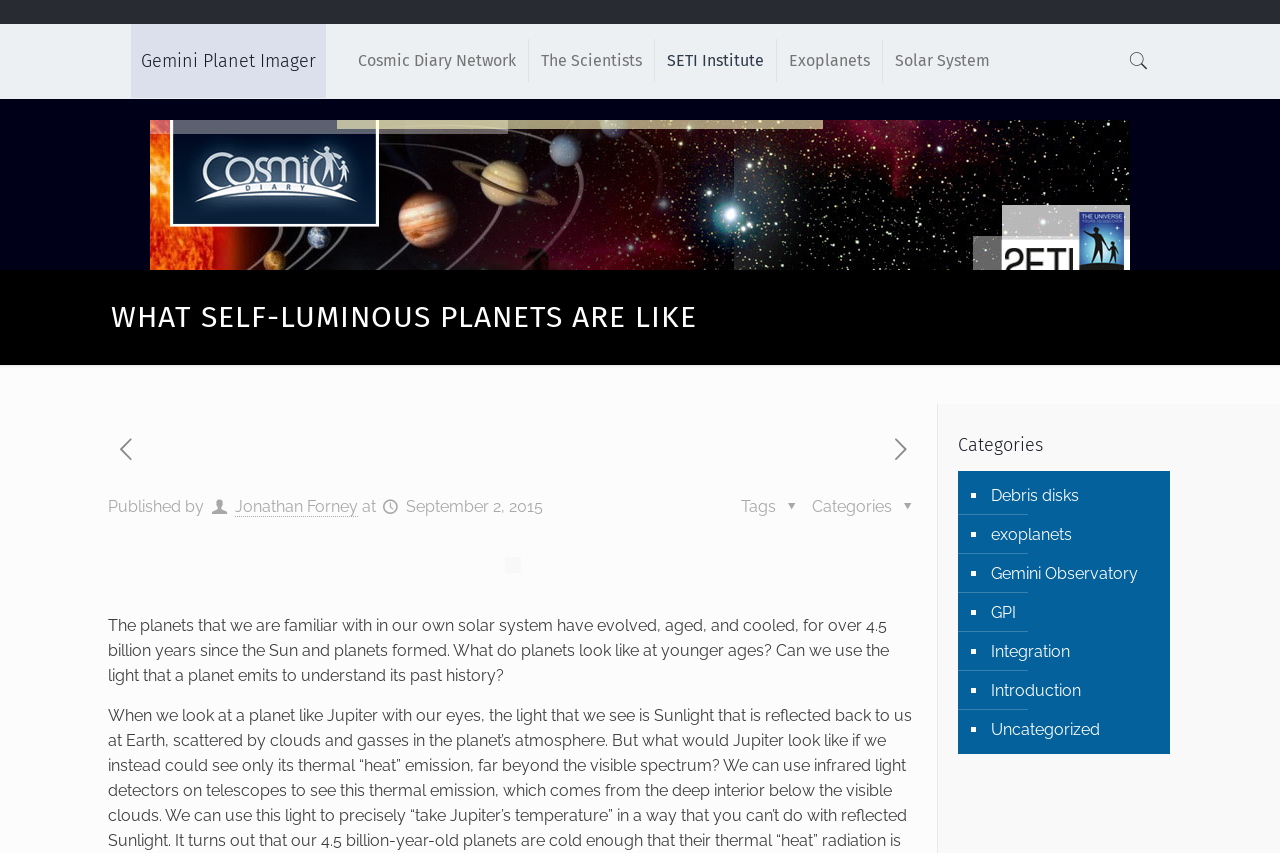Please find the bounding box coordinates of the element that you should click to achieve the following instruction: "Learn more about exoplanets". The coordinates should be presented as four float numbers between 0 and 1: [left, top, right, bottom].

[0.772, 0.604, 0.906, 0.649]